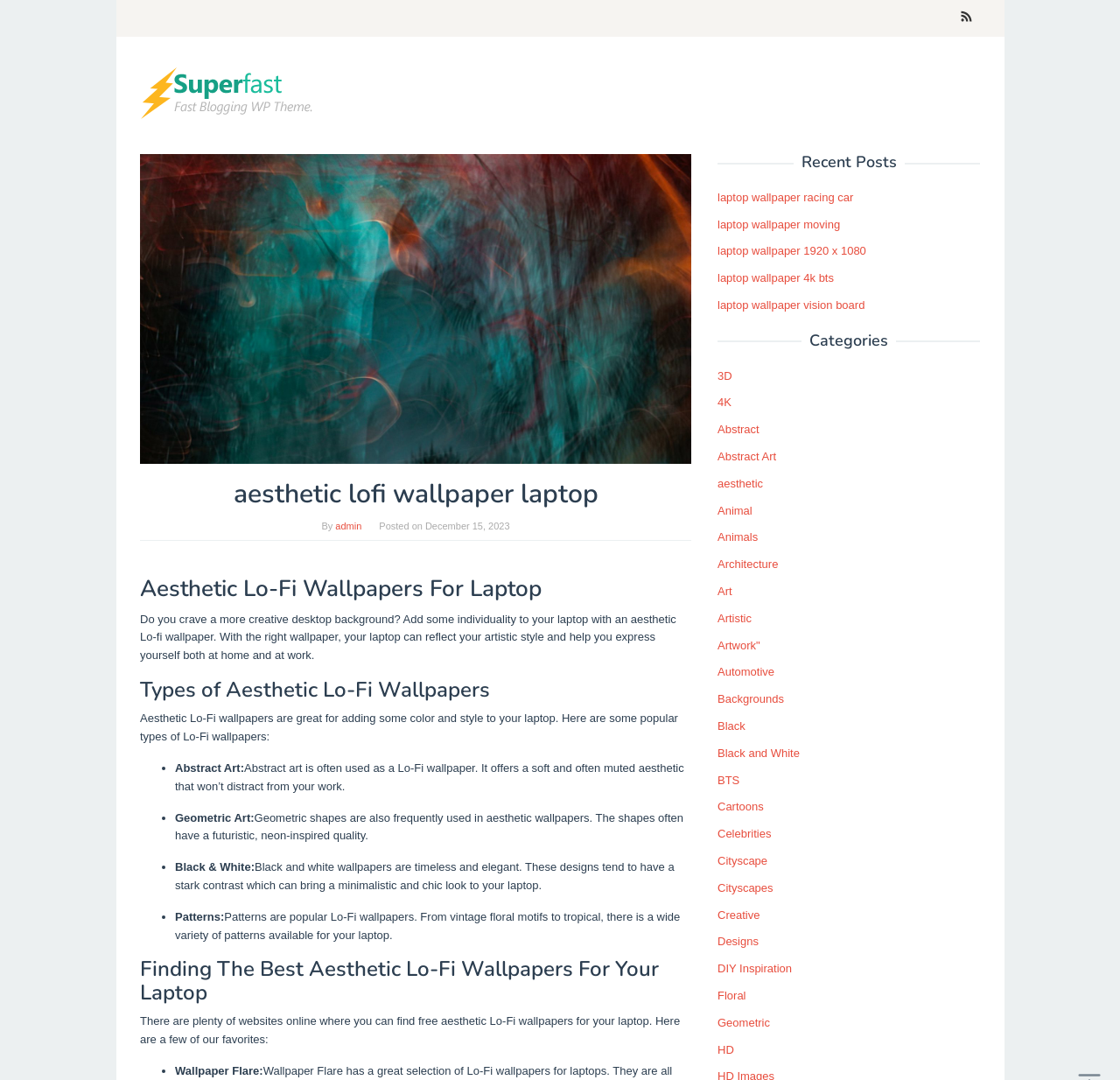Identify the bounding box of the UI element that matches this description: "Black and White".

[0.641, 0.691, 0.714, 0.703]